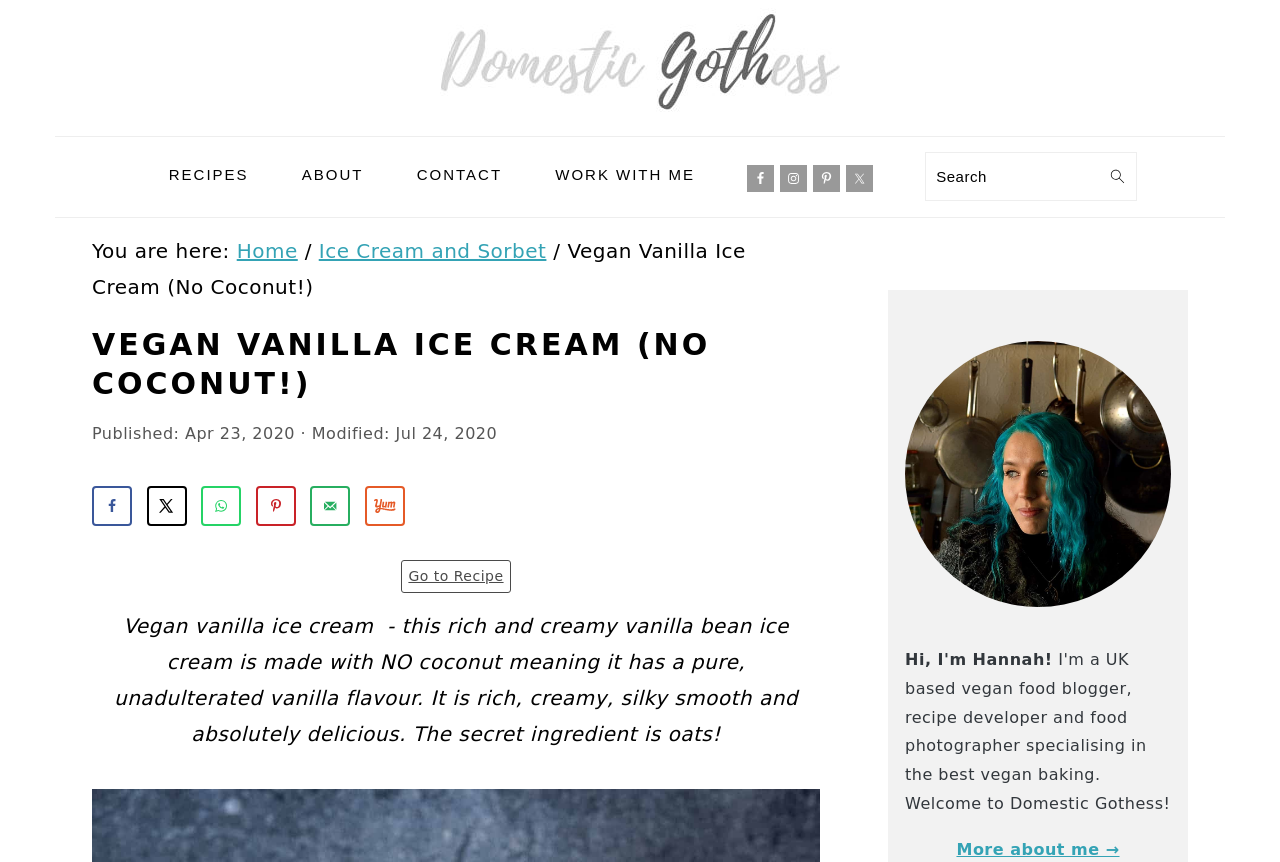Please mark the clickable region by giving the bounding box coordinates needed to complete this instruction: "Search for recipes".

[0.723, 0.176, 0.888, 0.233]